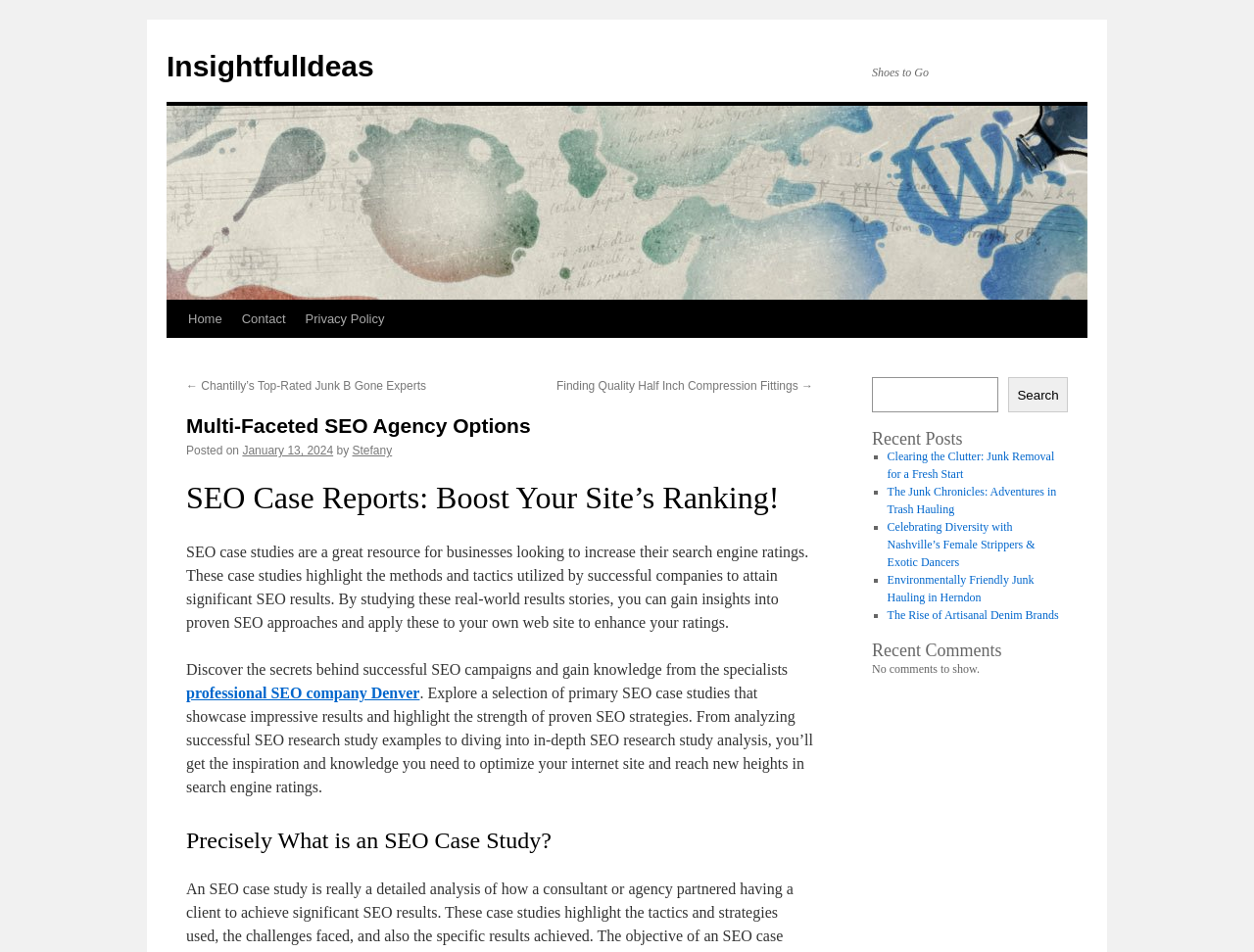Determine the bounding box coordinates of the element that should be clicked to execute the following command: "Click the 'Home' link".

[0.142, 0.316, 0.185, 0.355]